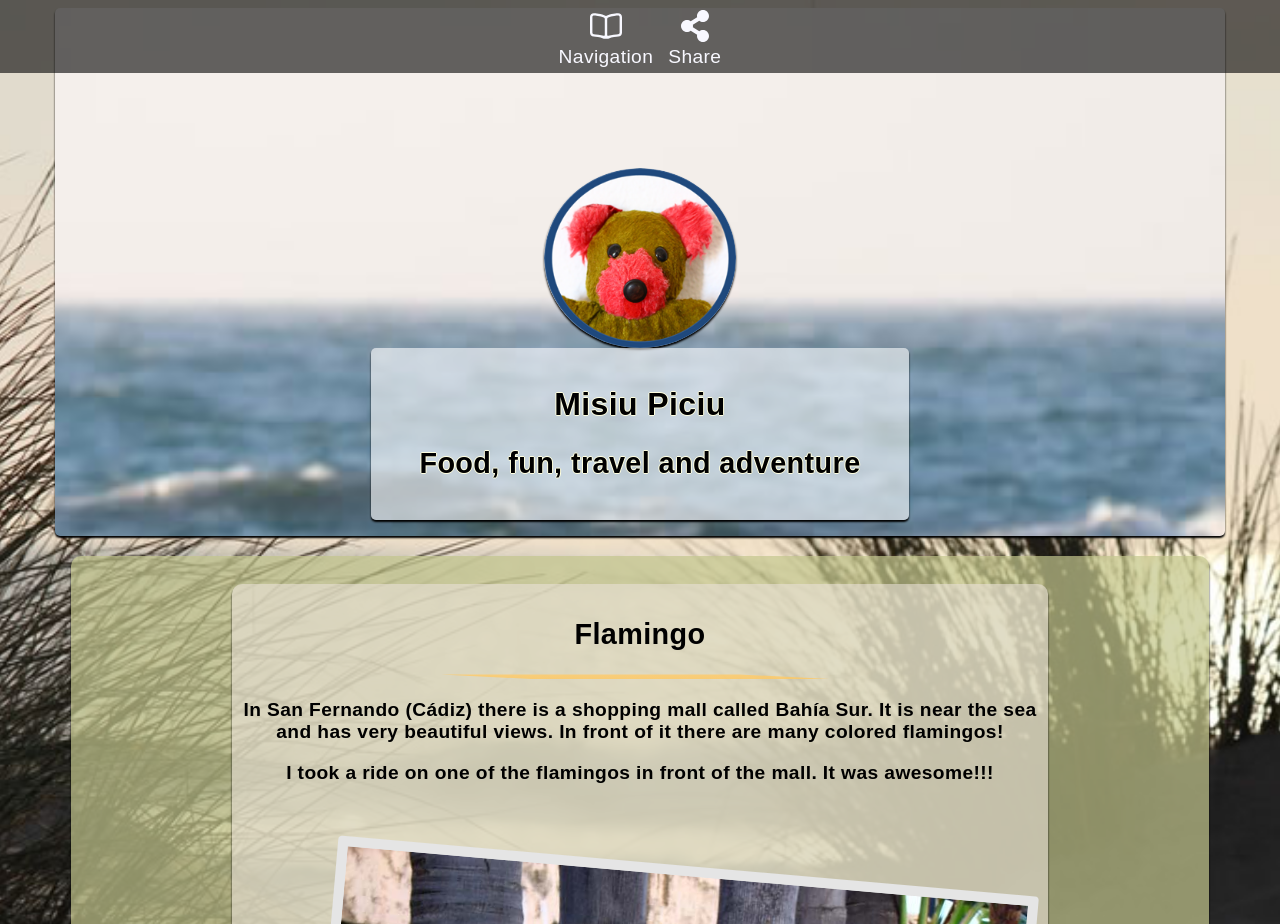Identify and provide the bounding box coordinates of the UI element described: "Navigation". The coordinates should be formatted as [left, top, right, bottom], with each number being a float between 0 and 1.

[0.436, 0.011, 0.51, 0.074]